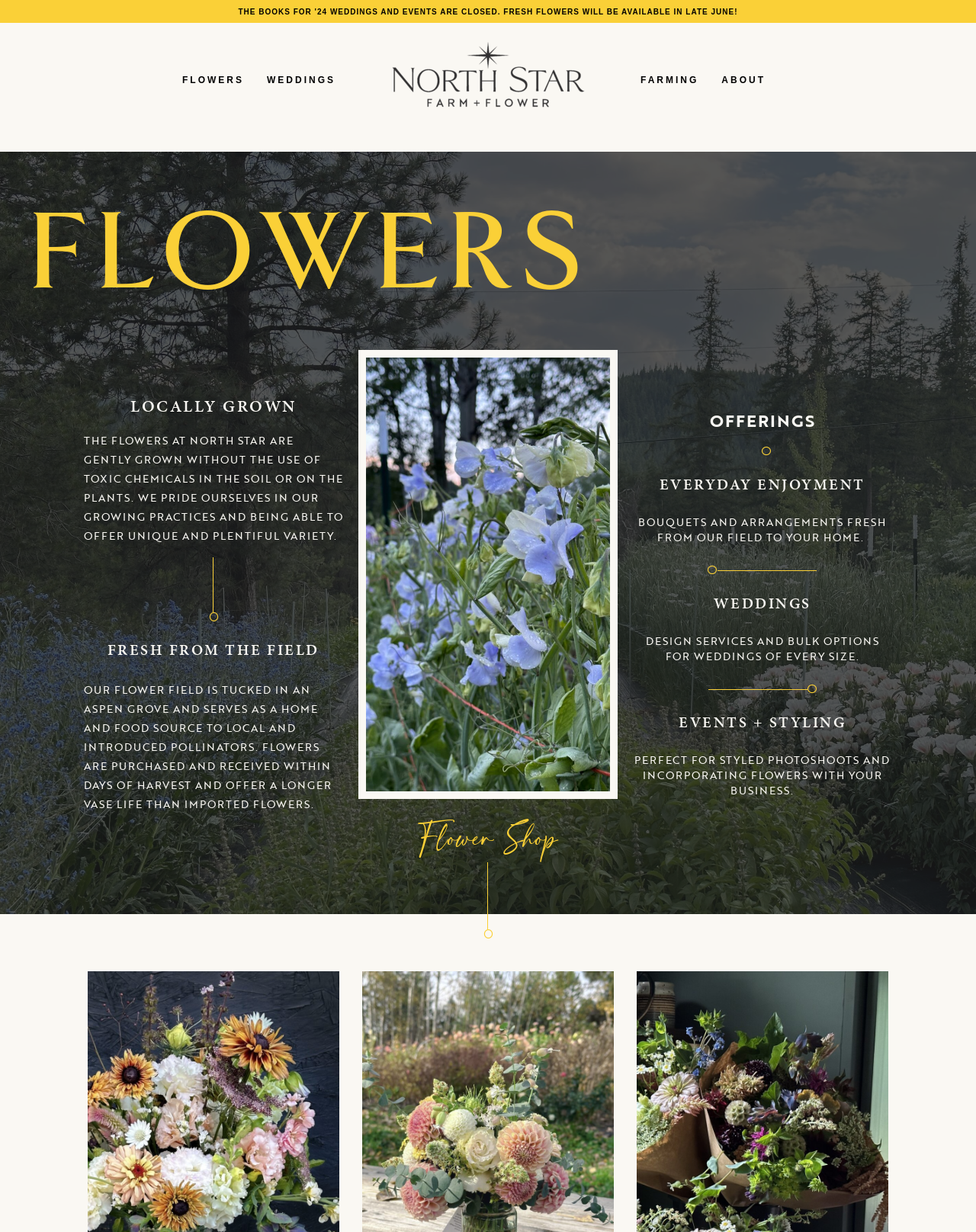Determine the bounding box coordinates for the HTML element described here: "parent_node: Author".

None